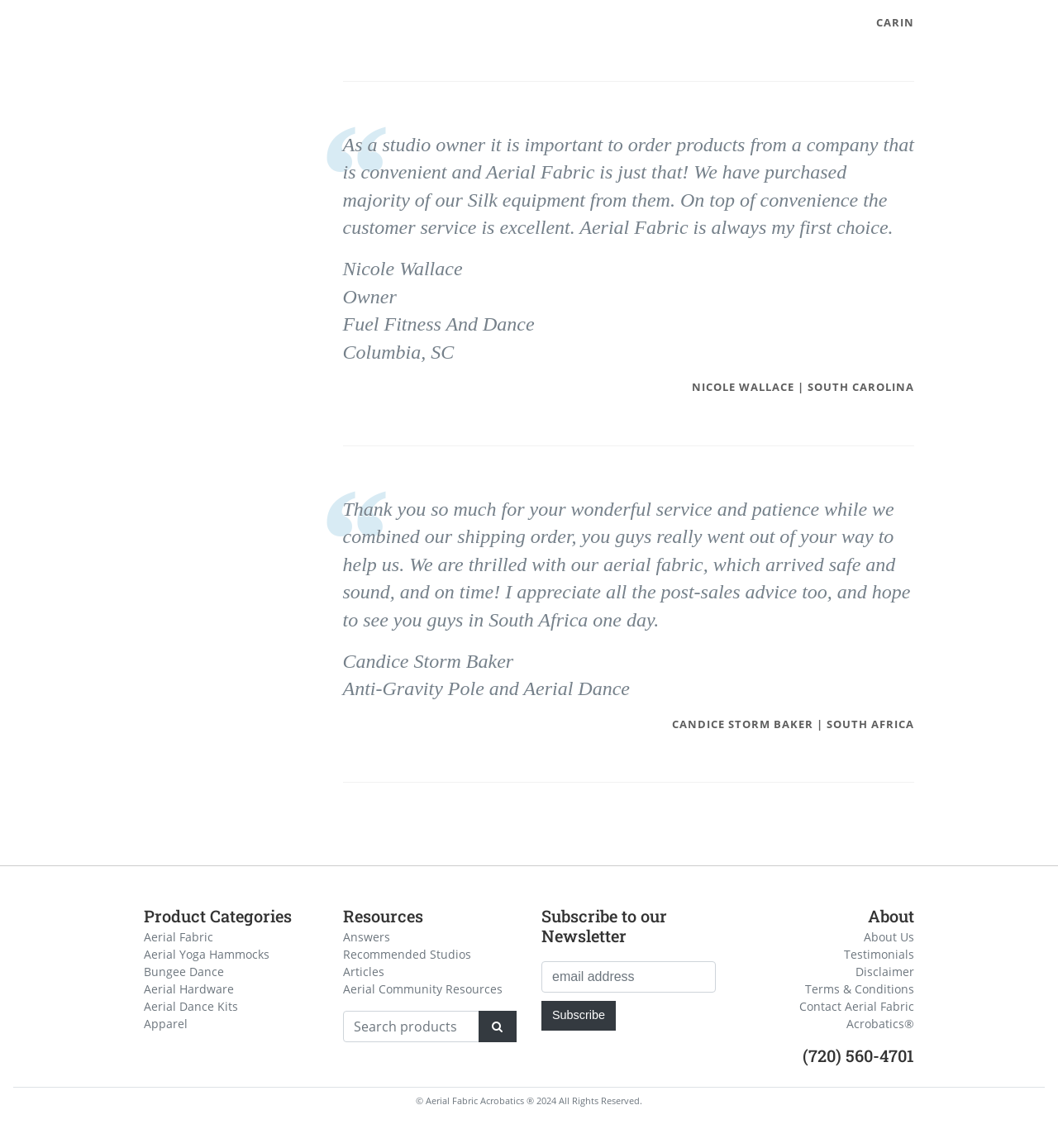Locate the bounding box coordinates of the clickable region necessary to complete the following instruction: "Subscribe to the newsletter". Provide the coordinates in the format of four float numbers between 0 and 1, i.e., [left, top, right, bottom].

[0.512, 0.872, 0.582, 0.898]